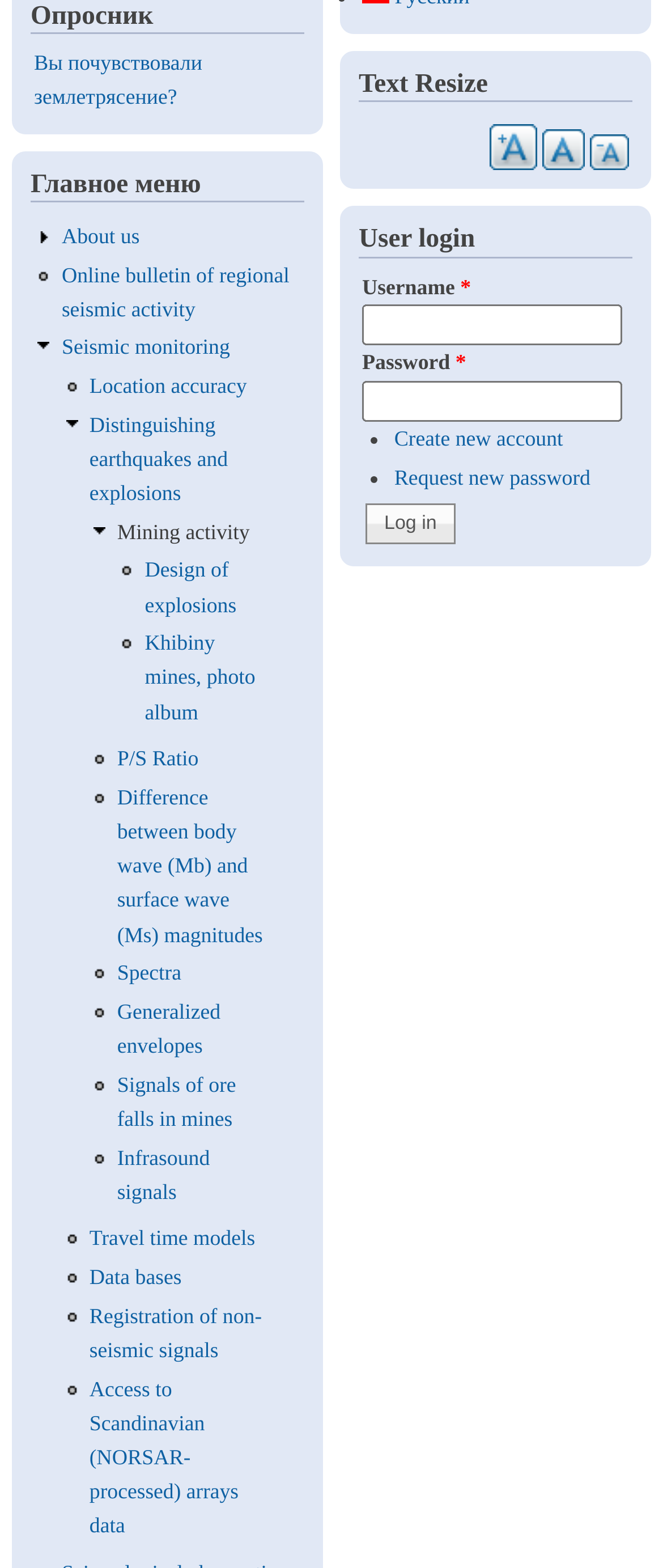Can you identify the bounding box coordinates of the clickable region needed to carry out this instruction: 'Increase text size'? The coordinates should be four float numbers within the range of 0 to 1, stated as [left, top, right, bottom].

[0.738, 0.08, 0.81, 0.109]